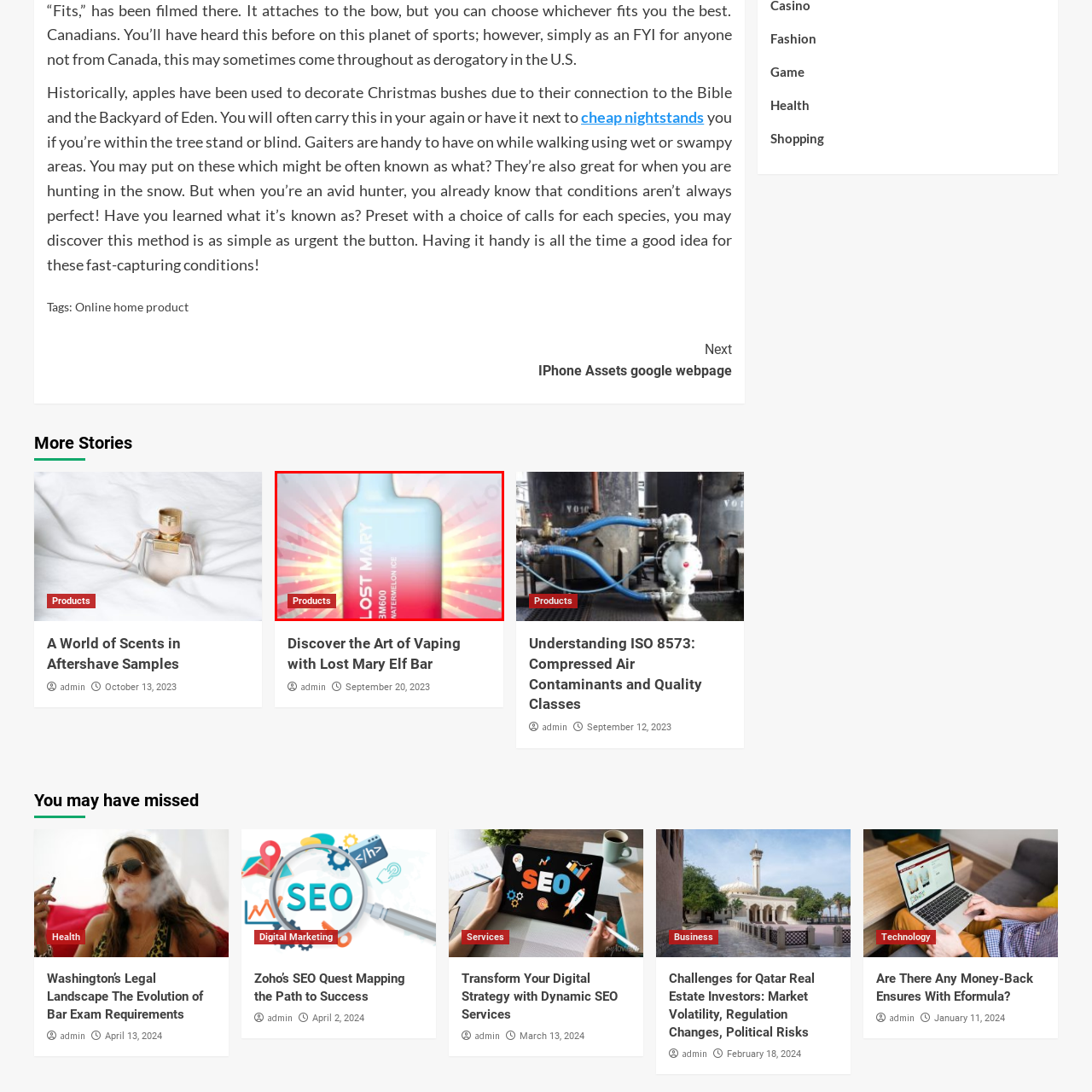What is the flavor of the vape product?
Carefully look at the image inside the red bounding box and answer the question in a detailed manner using the visual details present.

The flavor of the vape product is mentioned in the caption as 'Watermelon Ice', which is a specific flavor from the Lost Mary collection.